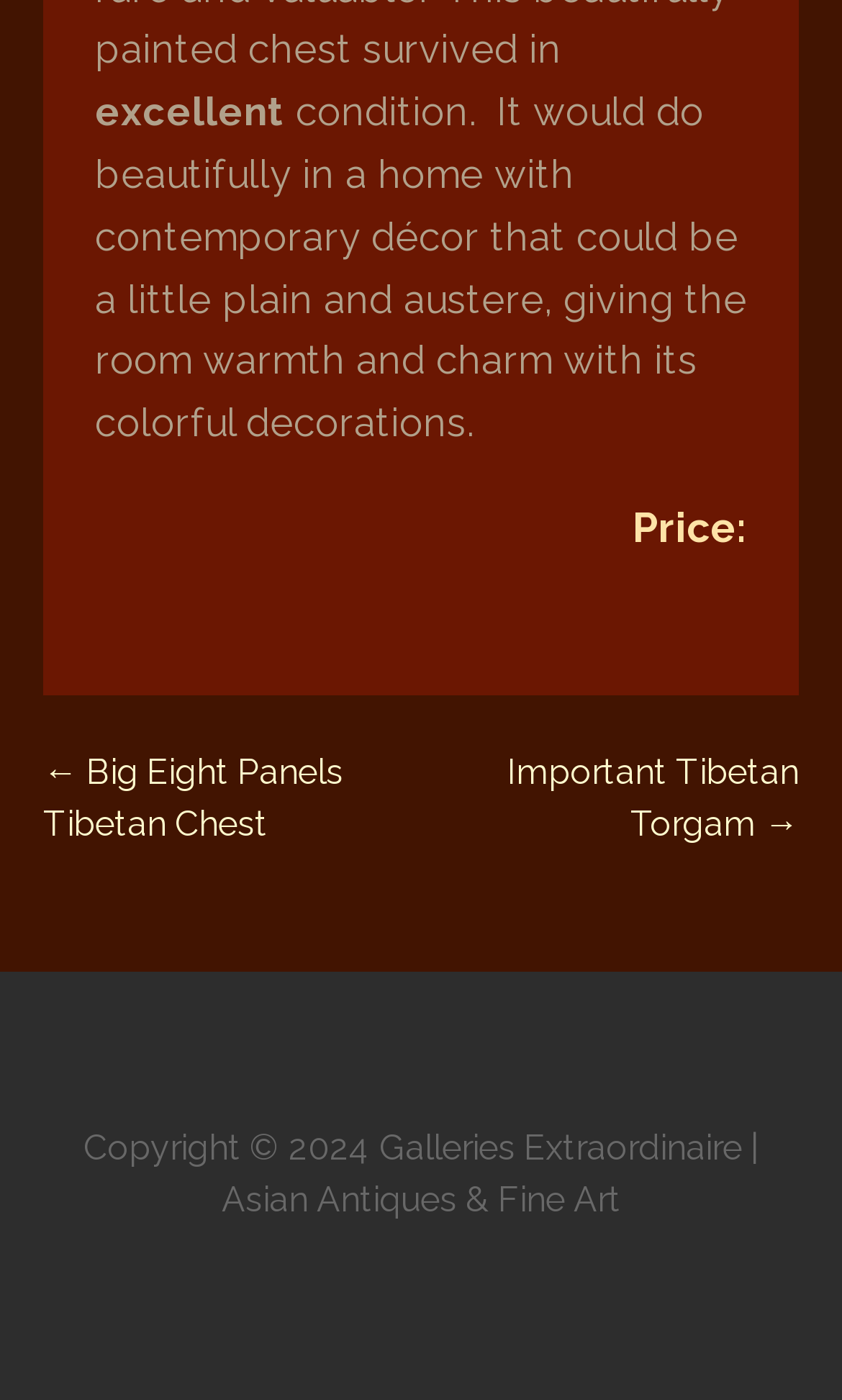Please determine the bounding box coordinates for the UI element described as: "Important Tibetan Torgam →".

[0.603, 0.536, 0.949, 0.602]